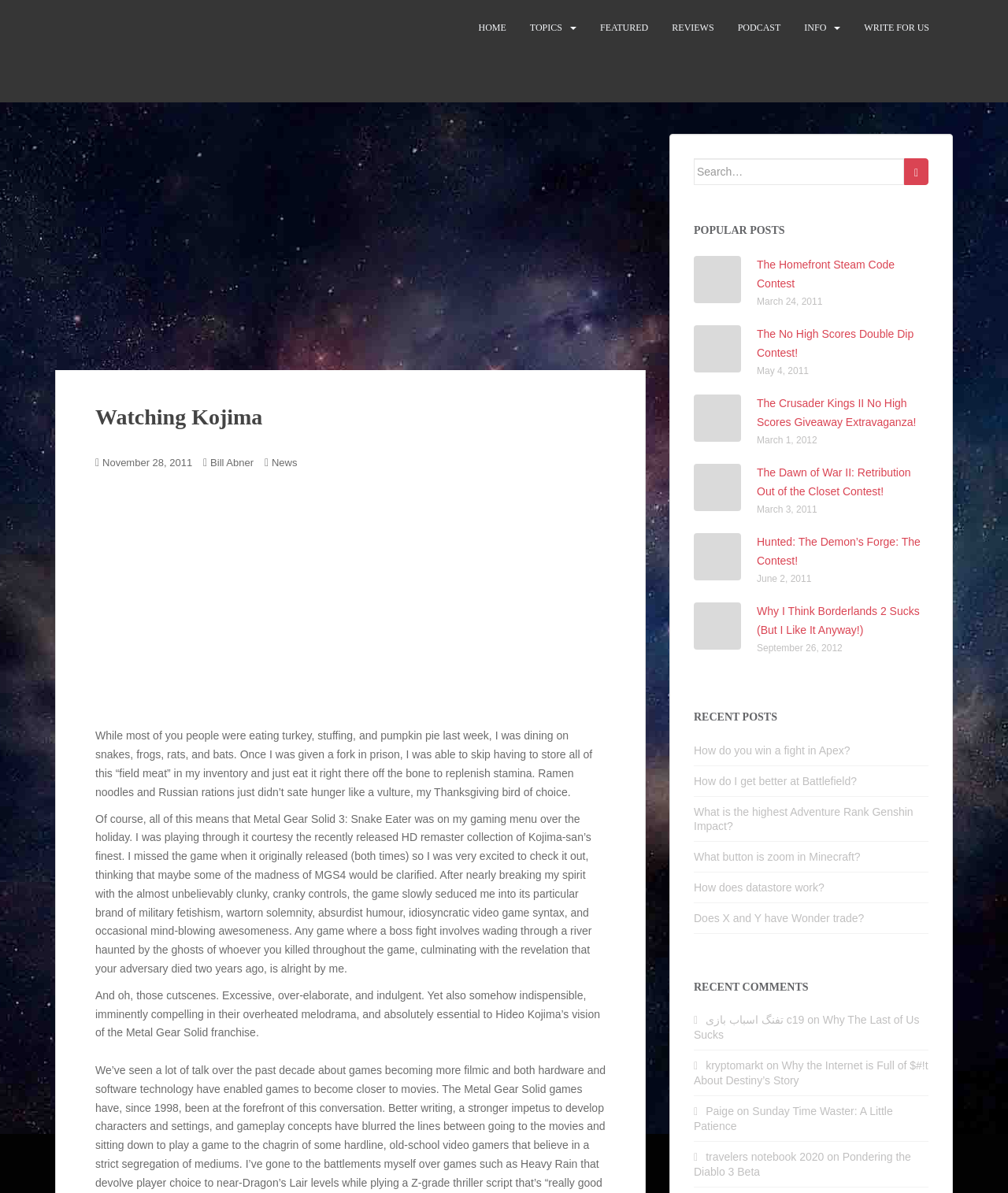Determine the bounding box for the described HTML element: "Write For Us". Ensure the coordinates are four float numbers between 0 and 1 in the format [left, top, right, bottom].

[0.038, 0.341, 0.103, 0.352]